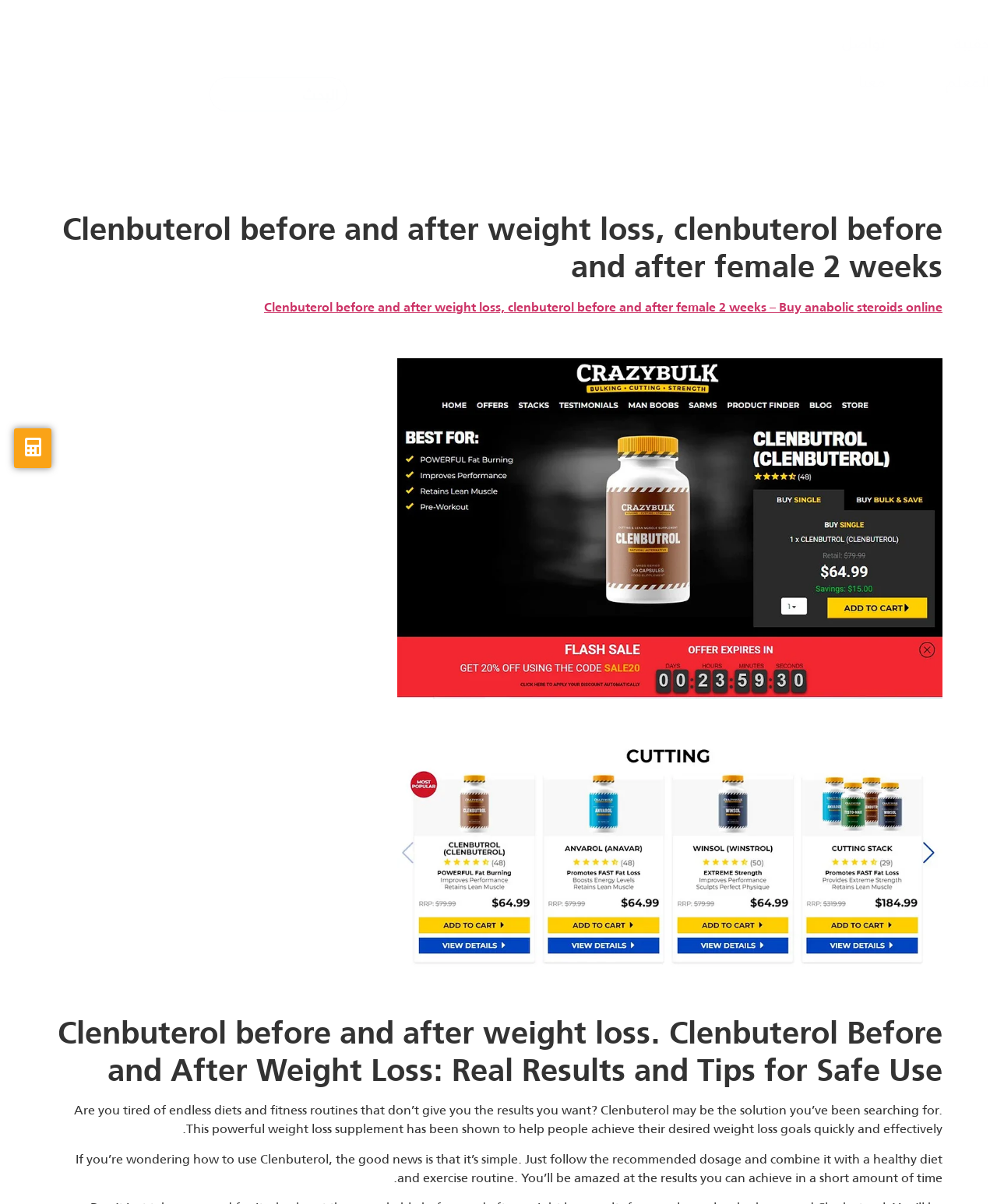Find and specify the bounding box coordinates that correspond to the clickable region for the instruction: "watch videos".

[0.424, 0.061, 0.557, 0.083]